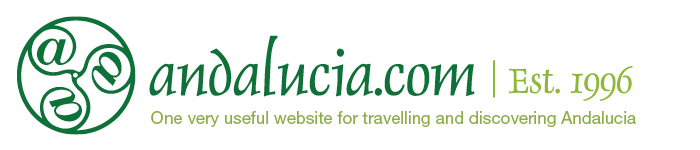Analyze the image and provide a detailed answer to the question: What color is the emblem?

The caption specifically describes the emblem as a green circular emblem, which indicates that the color of the emblem is green.